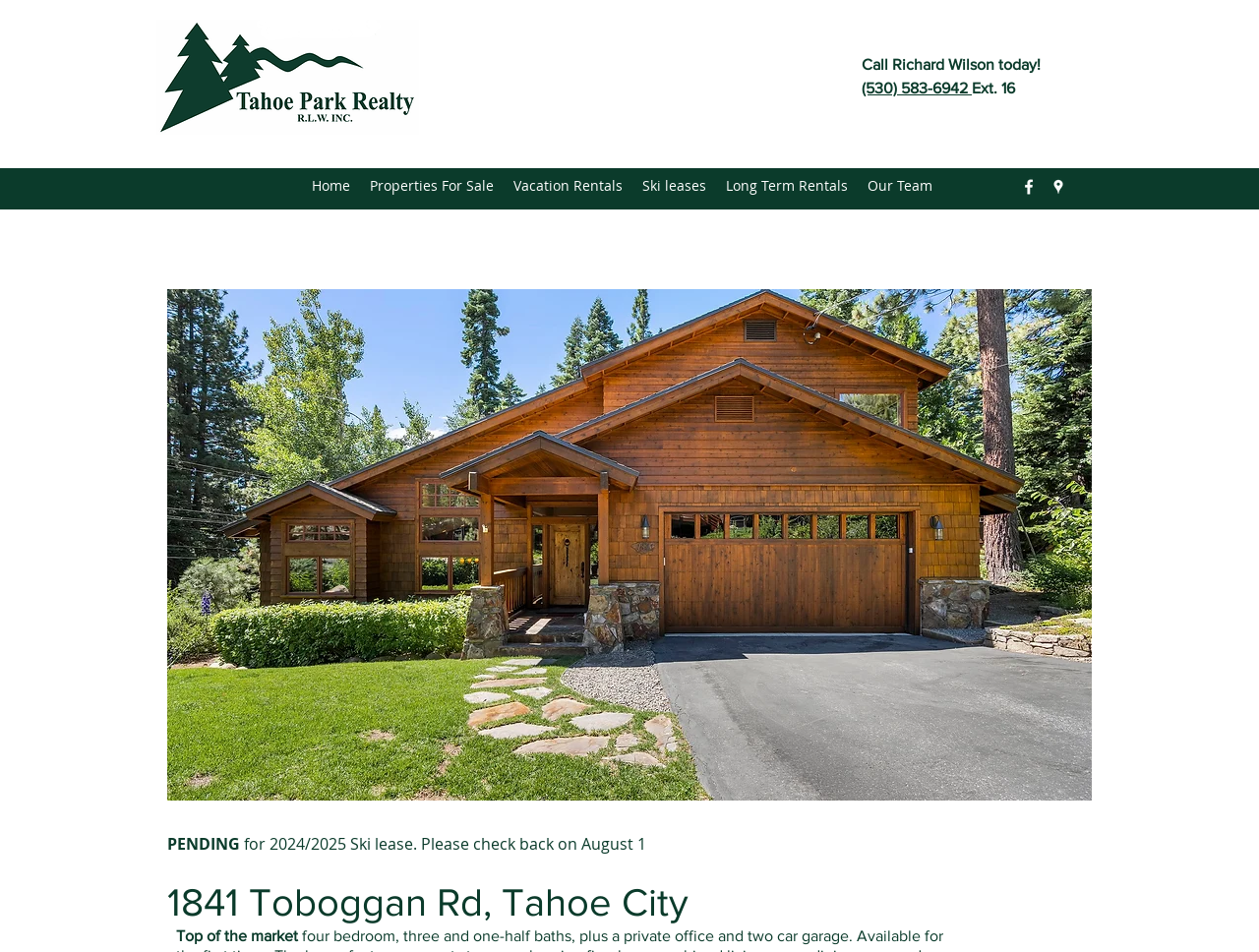Give a detailed explanation of the elements present on the webpage.

The webpage appears to be a real estate webpage, specifically for a property at 1841 Toboggan Rd, Tahoe City. At the top left, there is a link to an unknown destination. Below it, there is a call-to-action to contact Richard Wilson, with his phone number and extension provided. 

On the top navigation bar, there are six links: Home, Properties For Sale, Vacation Rentals, Ski leases, Long Term Rentals, and Our Team. These links are evenly spaced and take up most of the top section of the page.

To the right of the navigation bar, there is a social media section with links to Facebook and Google Places, each represented by an icon.

The main content of the page is a slideshow gallery that takes up most of the page. It has a button to navigate through the slides. Below the slideshow, there is a section with text indicating that the property is pending for 2024/2025 and provides information about ski leases, with a note to check back on August 1.

At the very bottom of the page, there is a heading that repeats the property address, 1841 Toboggan Rd, Tahoe City.